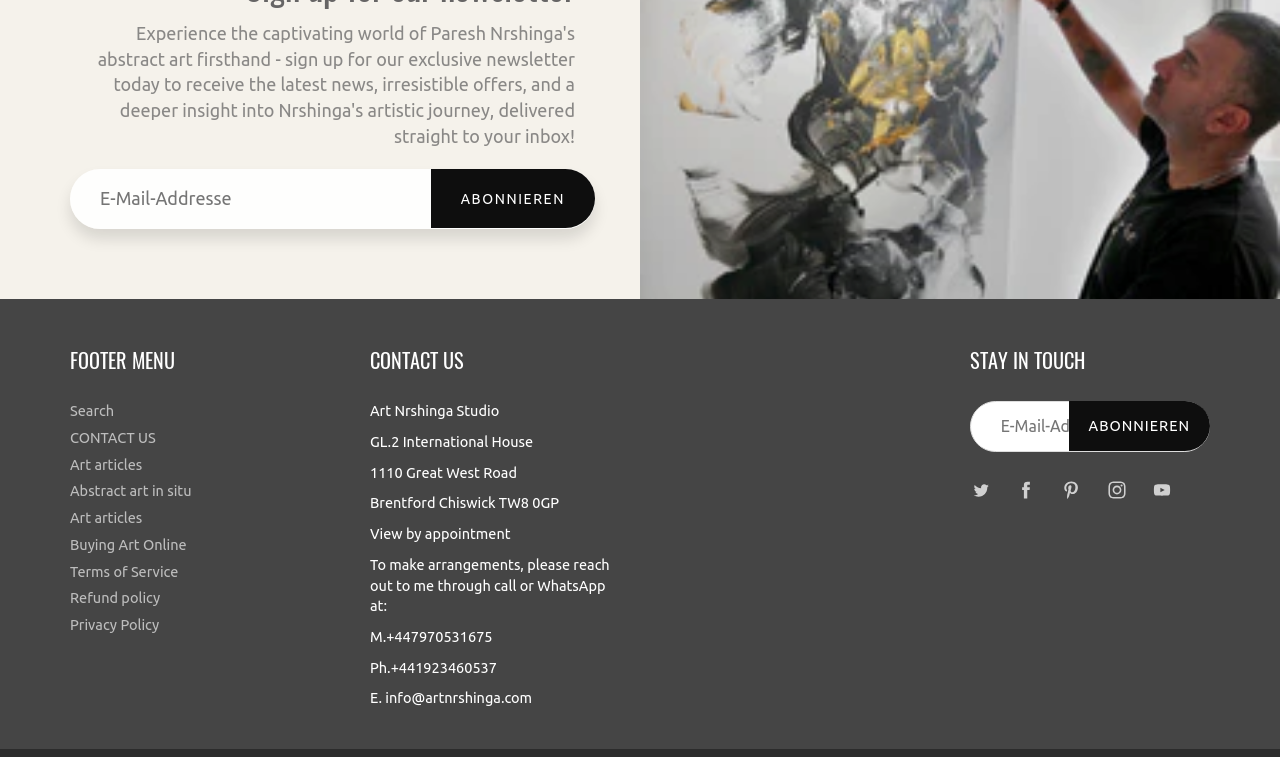Identify the coordinates of the bounding box for the element described below: "Terms of Service". Return the coordinates as four float numbers between 0 and 1: [left, top, right, bottom].

[0.055, 0.743, 0.139, 0.766]